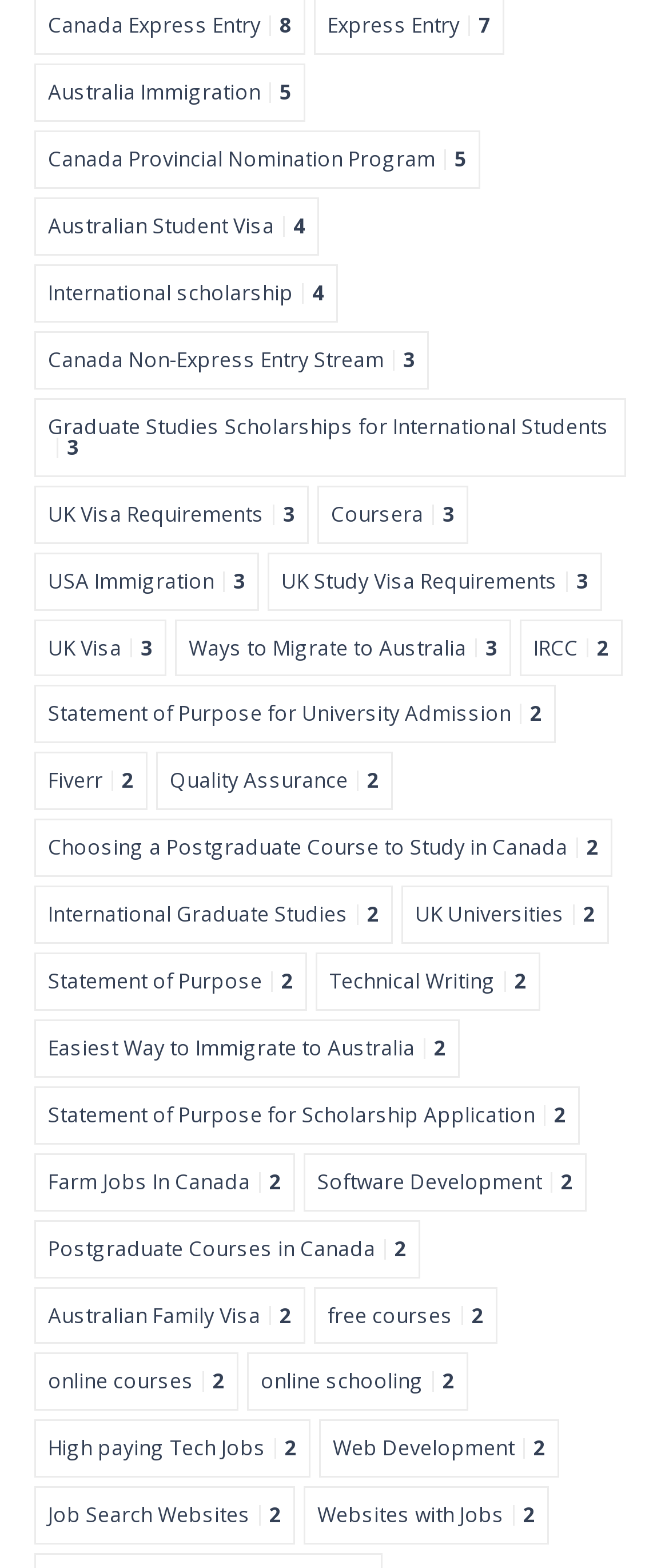Identify the bounding box coordinates of the region I need to click to complete this instruction: "Click on Australia Immigration".

[0.051, 0.041, 0.456, 0.078]